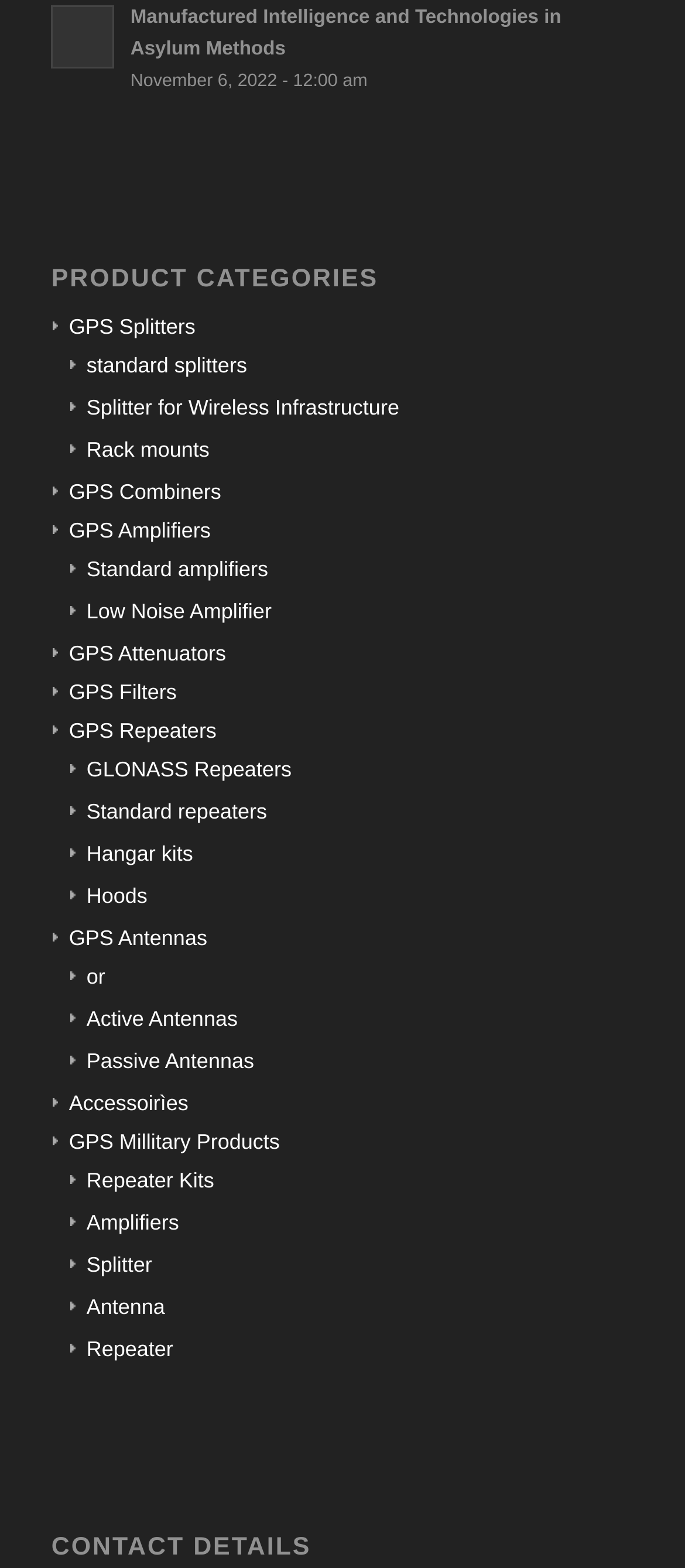Locate the bounding box coordinates of the element's region that should be clicked to carry out the following instruction: "Explore GPS Antennas". The coordinates need to be four float numbers between 0 and 1, i.e., [left, top, right, bottom].

[0.078, 0.59, 0.303, 0.606]